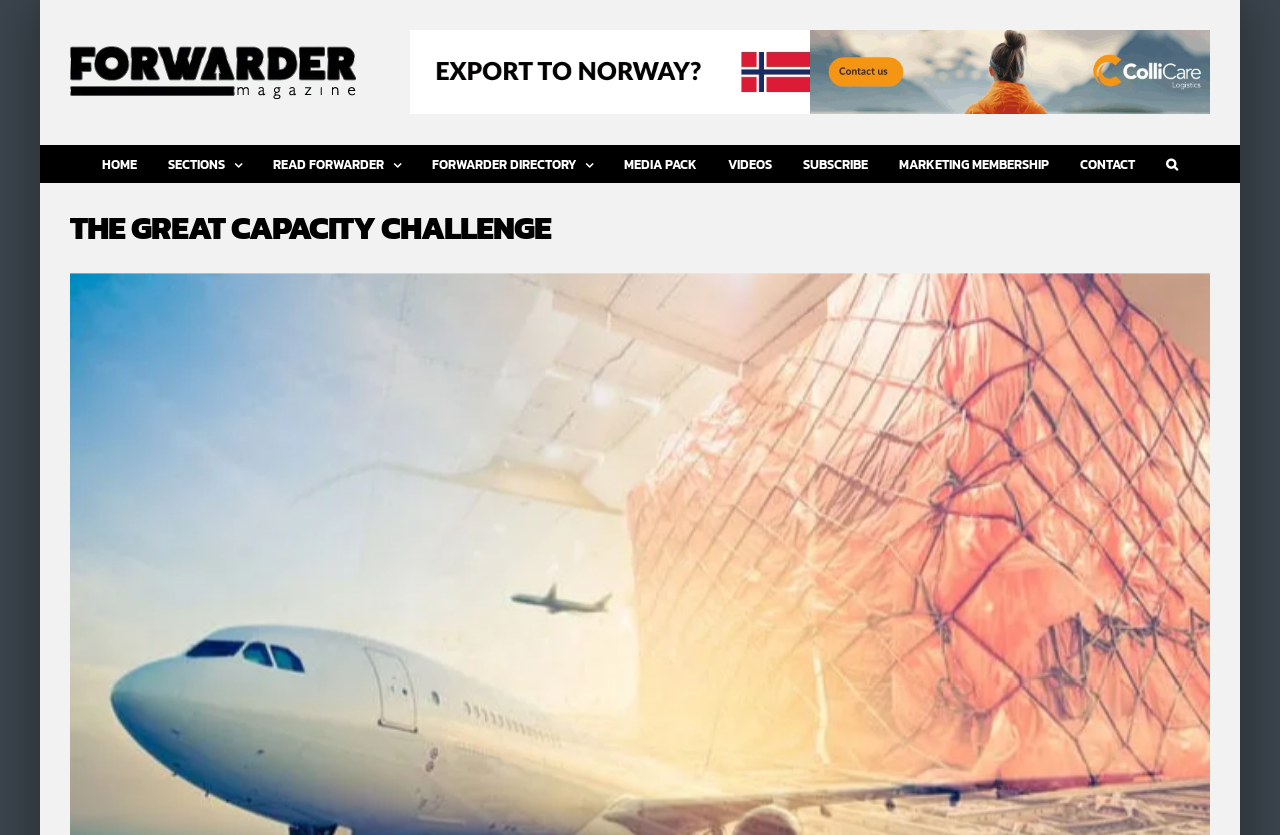What is the width of the main content area?
Make sure to answer the question with a detailed and comprehensive explanation.

The main content area of the webpage is the area that contains the main menu items and the search button. The width of this area can be determined by looking at the bounding box coordinates of the main menu items and the search button. The maximum x2 coordinate of these elements is 0.945, which is the width of the main content area.